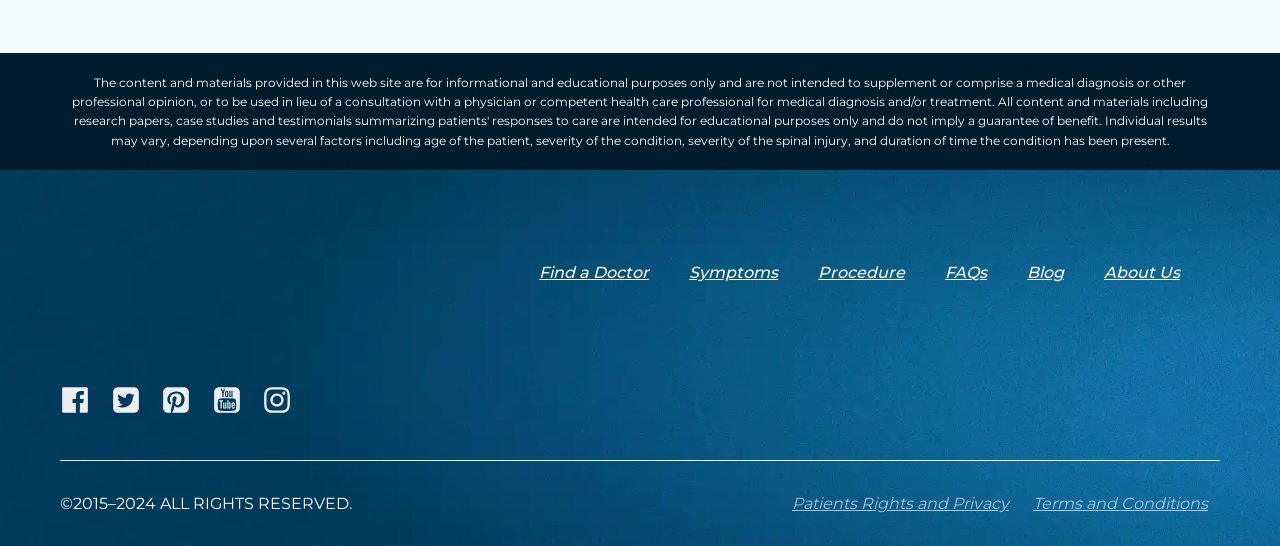What is the copyright year range?
Based on the image, answer the question with a single word or brief phrase.

2015-2024